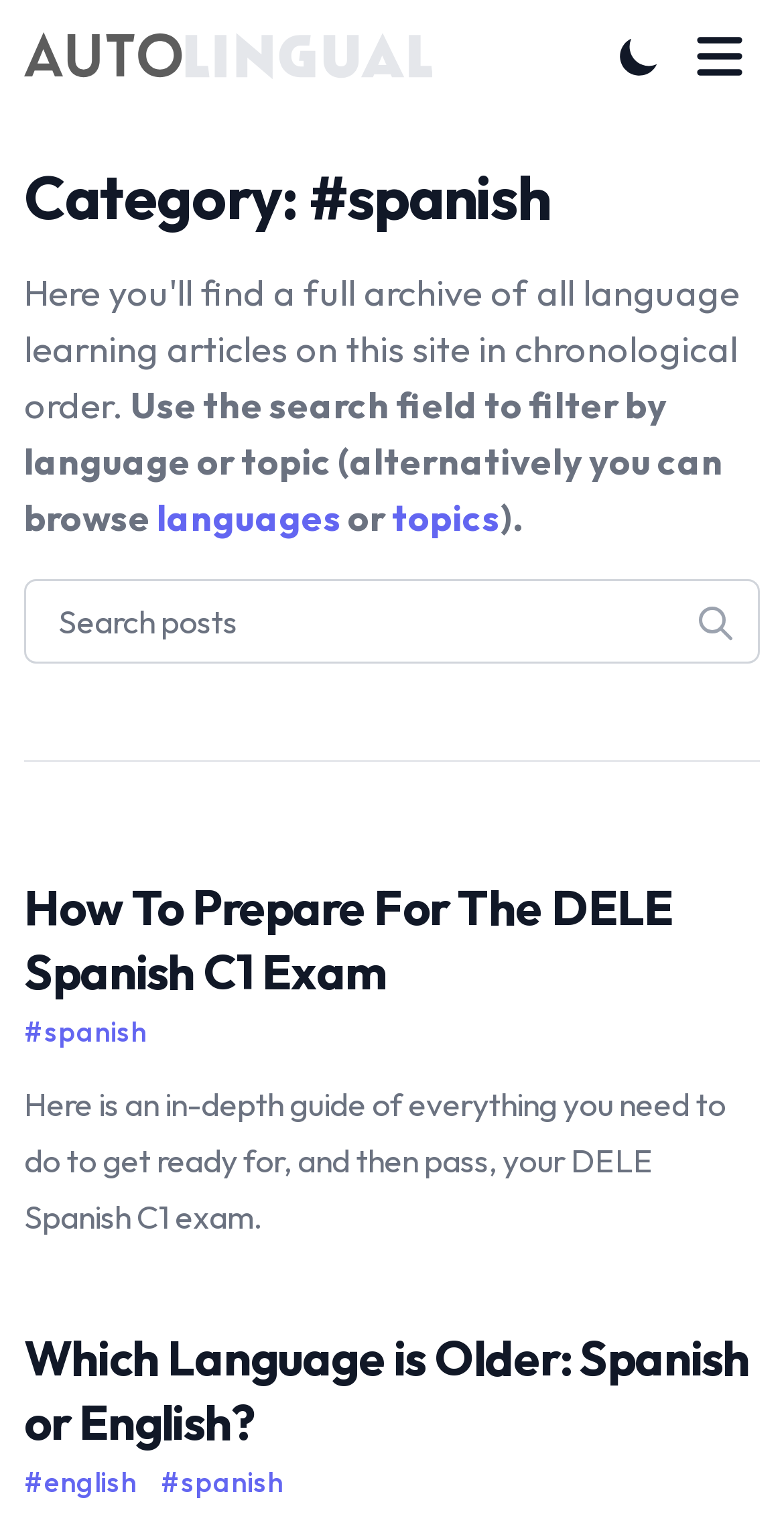Identify the bounding box for the described UI element: "#spanish".

[0.205, 0.951, 0.362, 0.977]